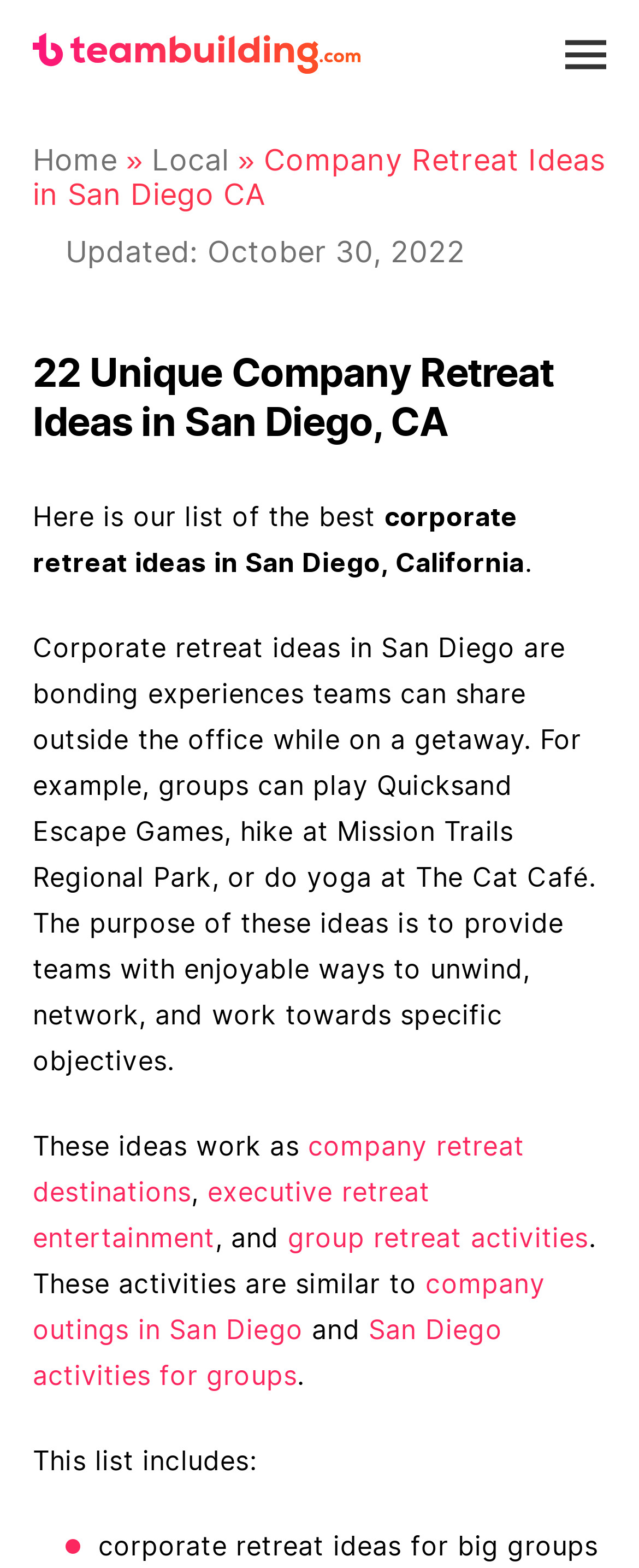Using the elements shown in the image, answer the question comprehensively: How many unique company retreat ideas are listed?

The answer can be found in the main heading of the webpage, which states '22 Unique Company Retreat Ideas in San Diego, CA'.